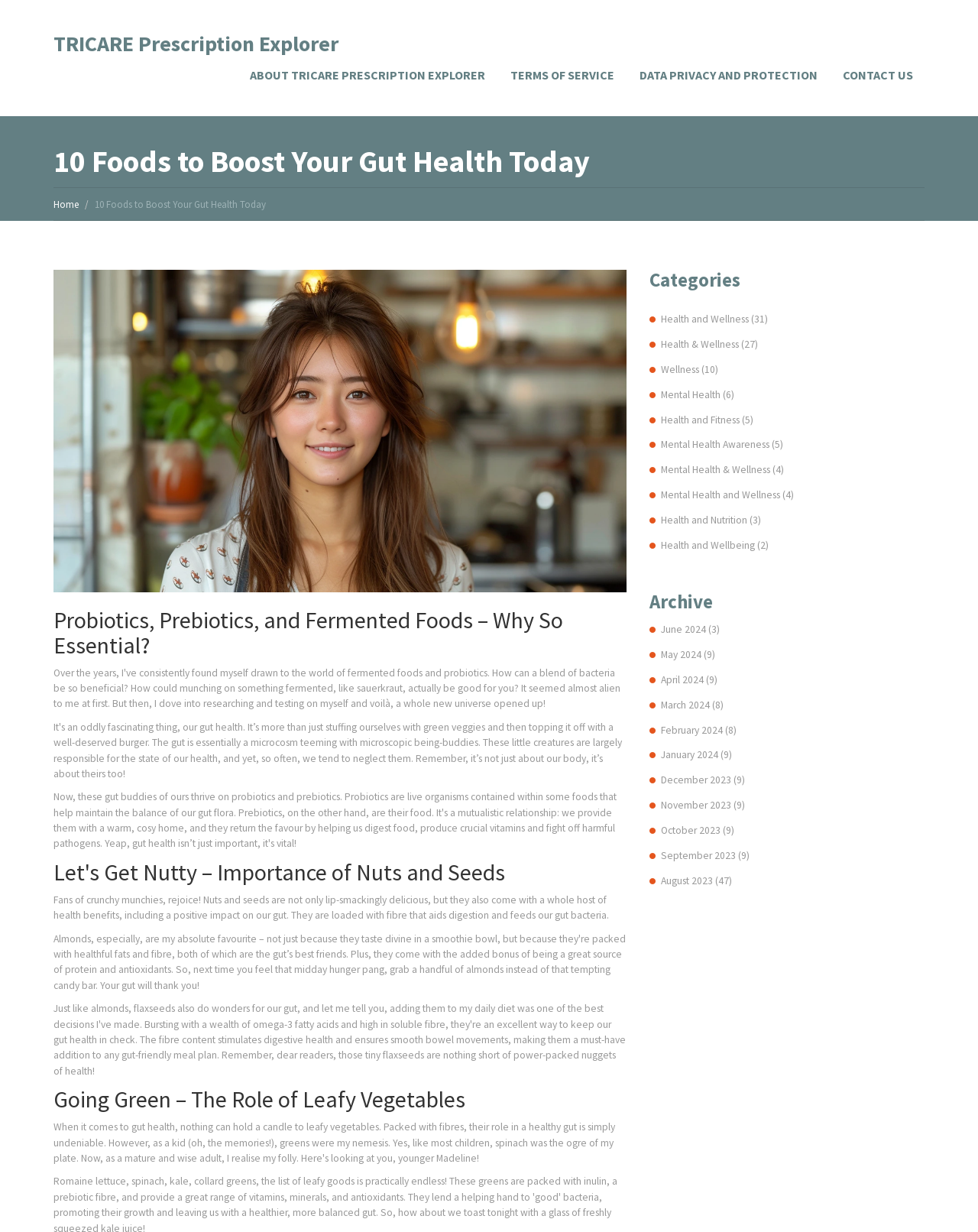Please pinpoint the bounding box coordinates for the region I should click to adhere to this instruction: "Click on the 'TRICARE Prescription Explorer' link".

[0.055, 0.024, 0.346, 0.046]